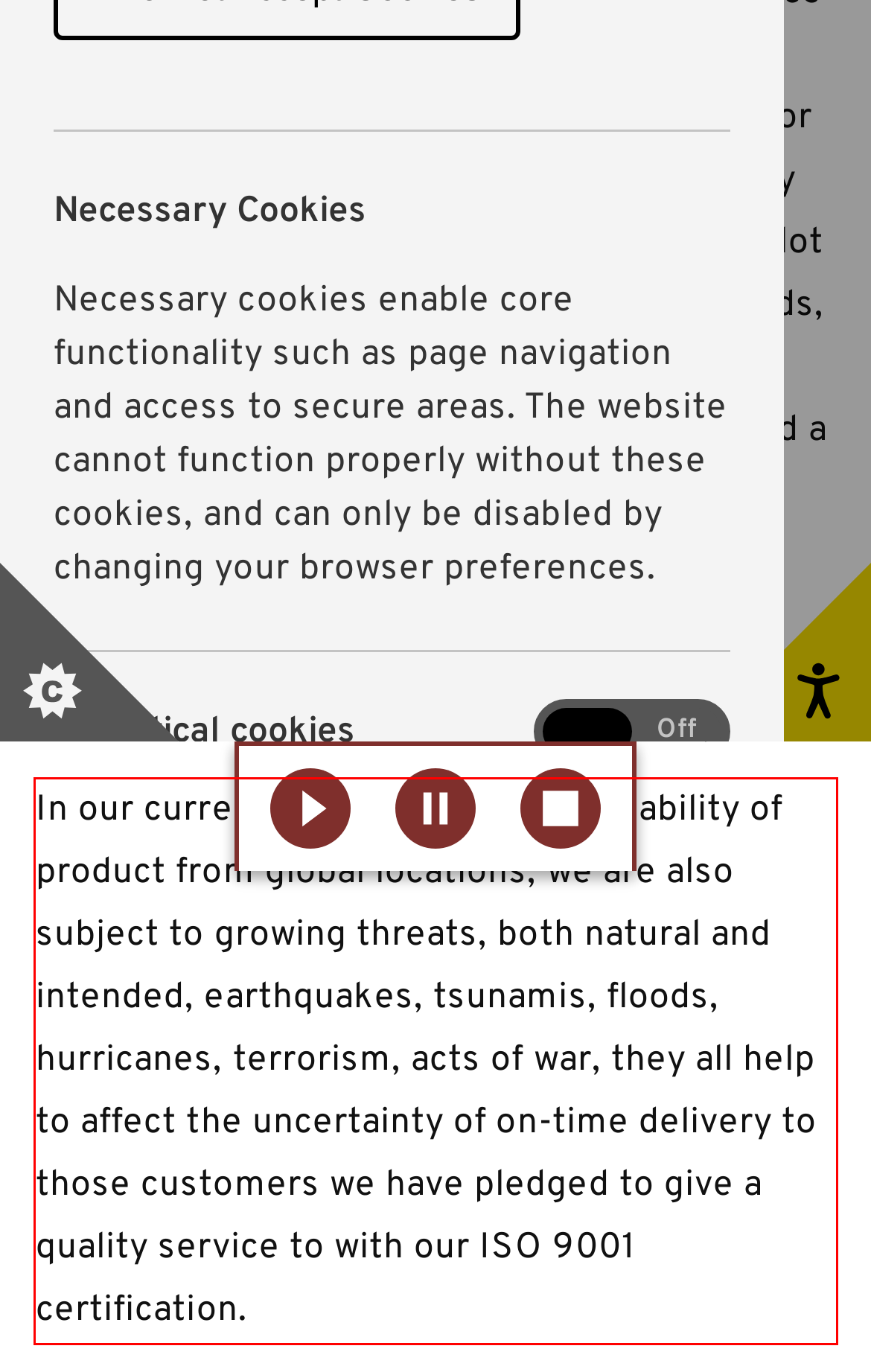Given the screenshot of a webpage, identify the red rectangle bounding box and recognize the text content inside it, generating the extracted text.

In our current world of growing availability of product from global locations, we are also subject to growing threats, both natural and intended, earthquakes, tsunamis, floods, hurricanes, terrorism, acts of war, they all help to affect the uncertainty of on-time delivery to those customers we have pledged to give a quality service to with our ISO 9001 certification.